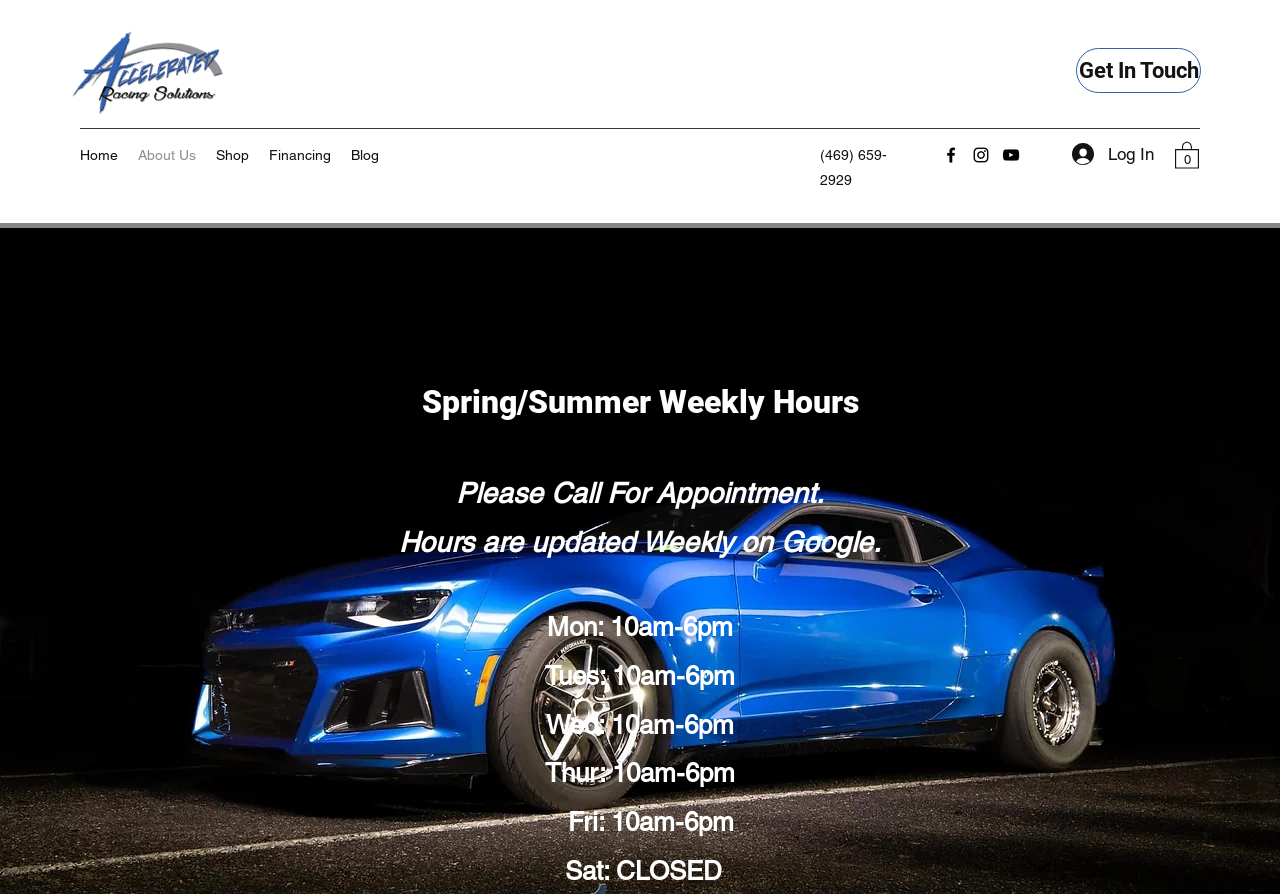Provide the bounding box coordinates of the HTML element this sentence describes: "0". The bounding box coordinates consist of four float numbers between 0 and 1, i.e., [left, top, right, bottom].

[0.918, 0.157, 0.937, 0.189]